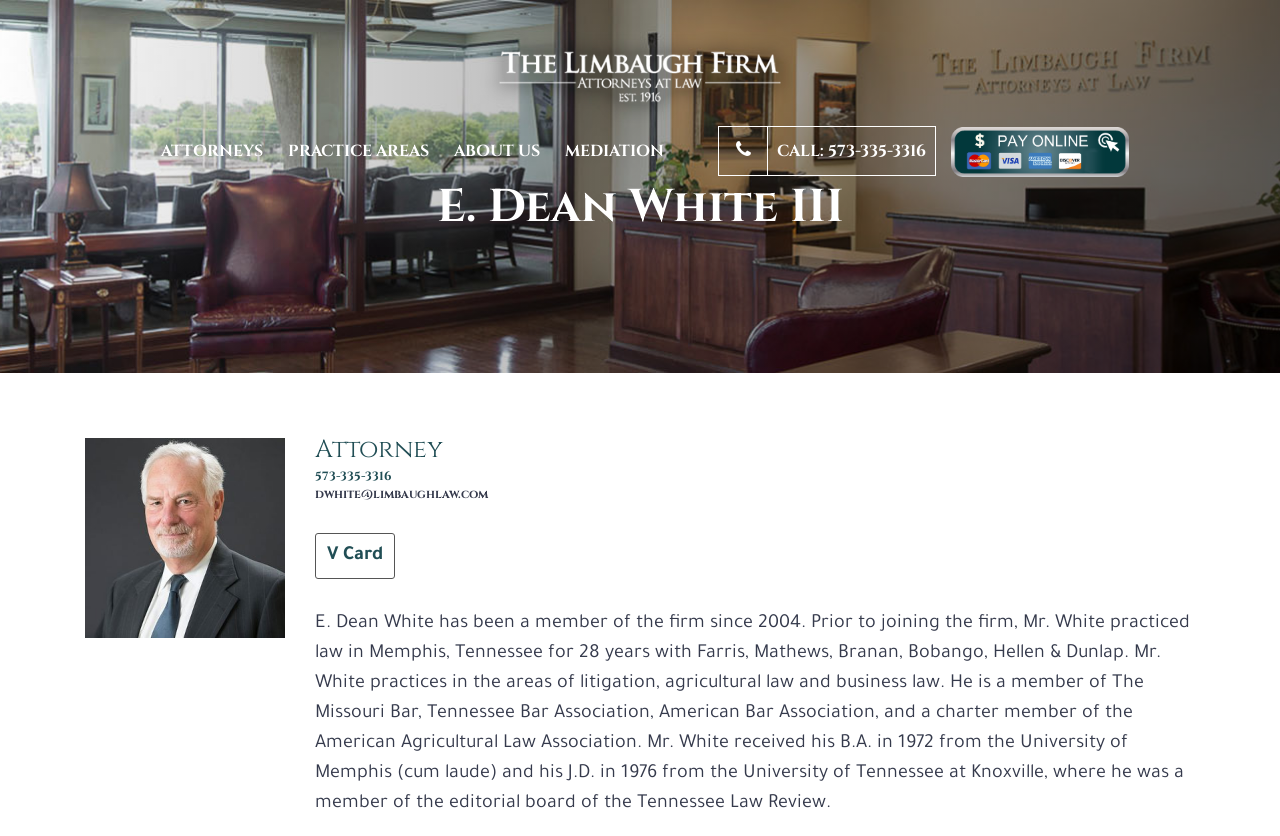What is the phone number of the attorney?
Answer the question with just one word or phrase using the image.

573-335-3316